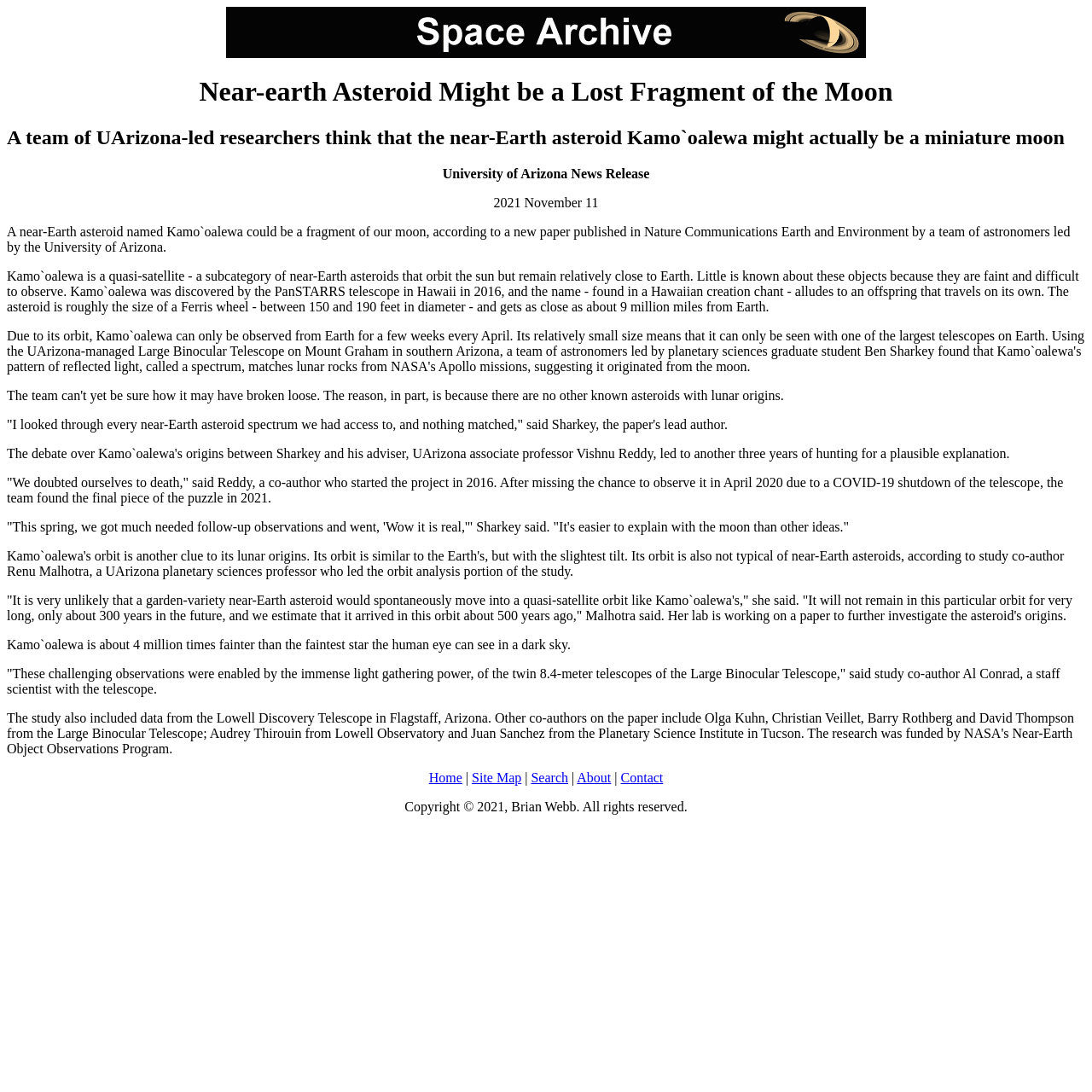Determine the bounding box coordinates for the UI element matching this description: "Contact".

[0.568, 0.705, 0.607, 0.719]